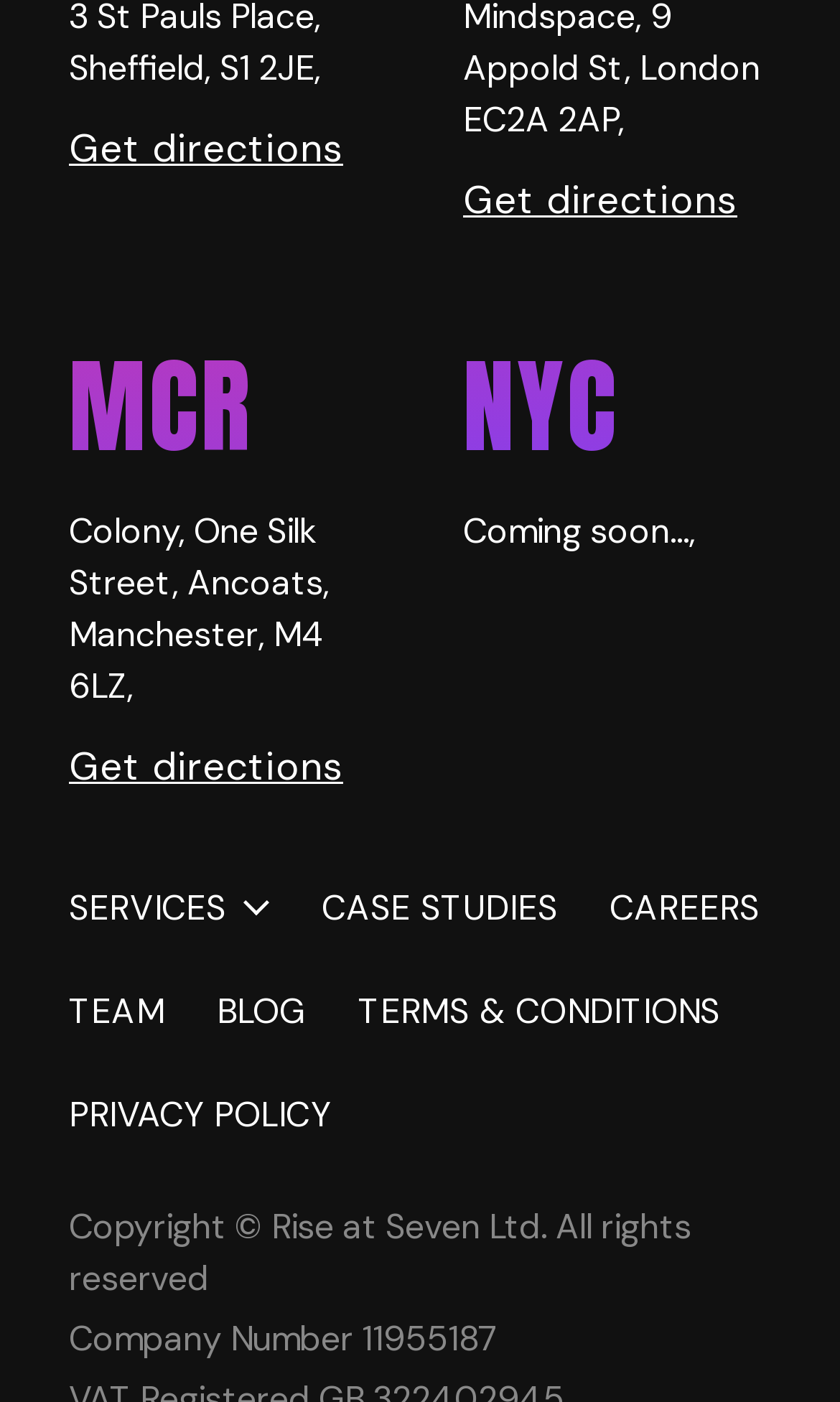Please locate the bounding box coordinates of the element that needs to be clicked to achieve the following instruction: "Check careers". The coordinates should be four float numbers between 0 and 1, i.e., [left, top, right, bottom].

[0.726, 0.63, 0.905, 0.667]